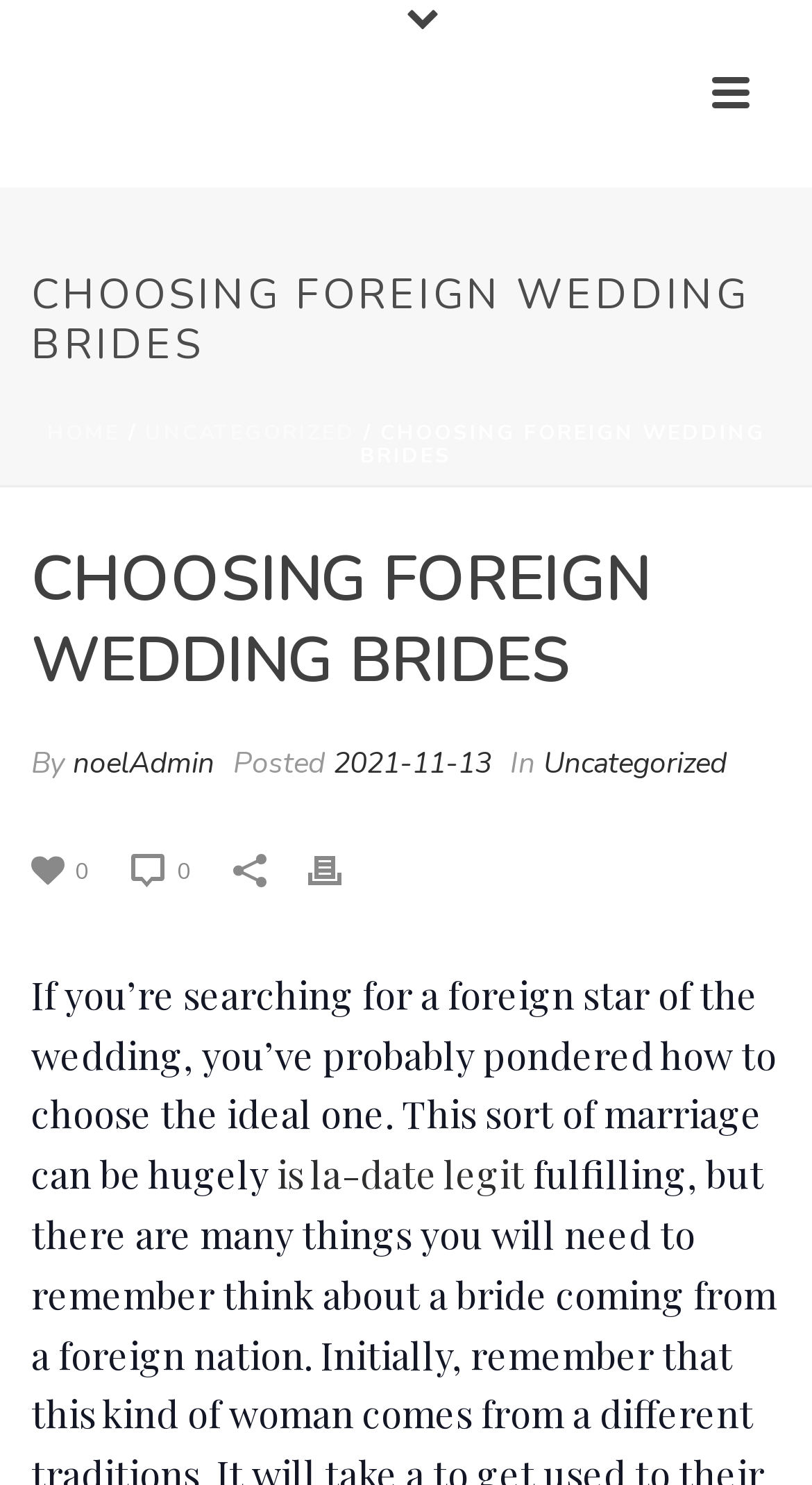Please study the image and answer the question comprehensively:
What is the category of the current article?

I determined the category by looking at the breadcrumbs section of the webpage, where it says 'HOME / CHOOSING FOREIGN WEDDING BRIDES / Uncategorized'. This indicates that the current article belongs to the 'Uncategorized' category.